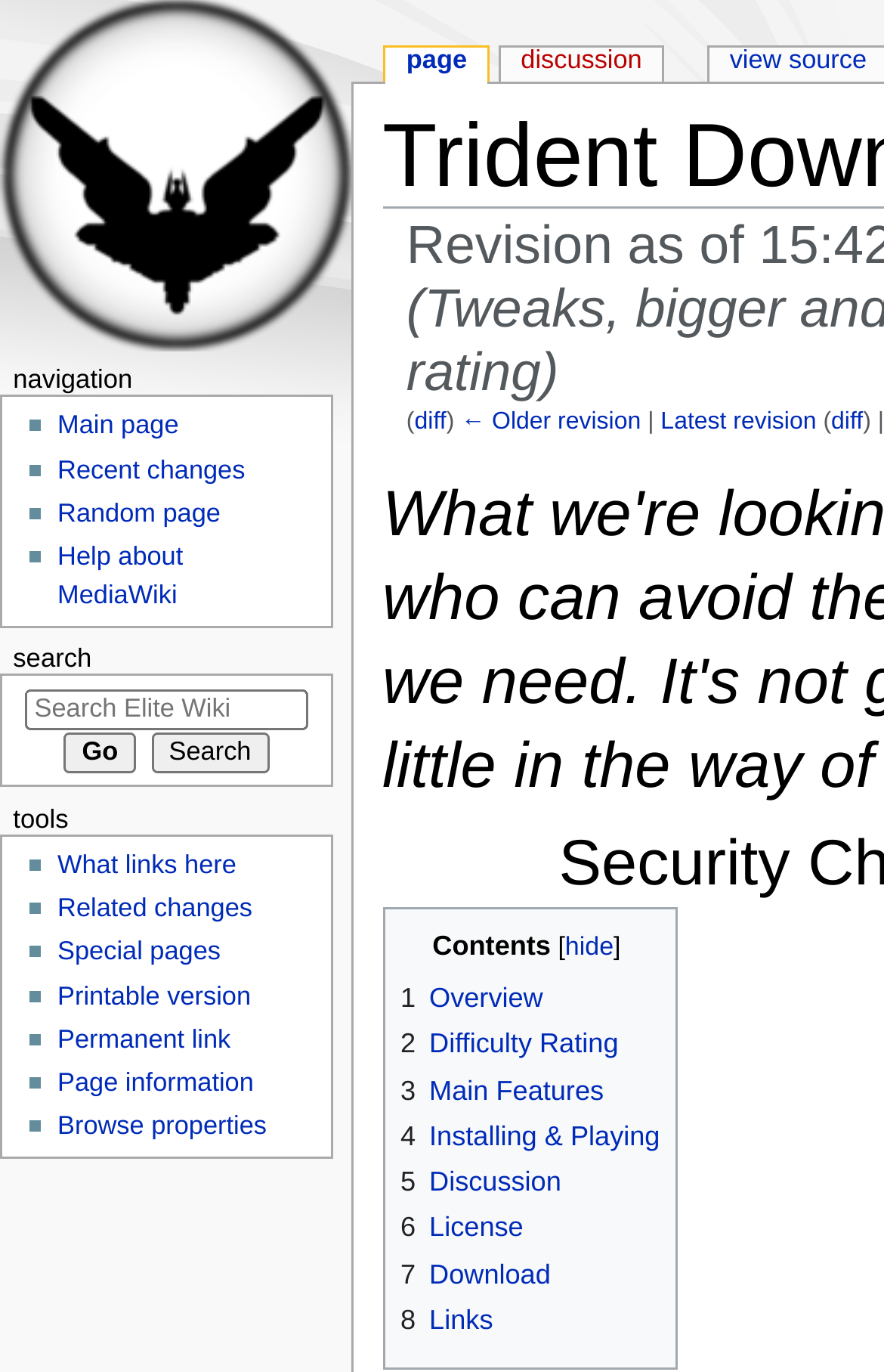Determine the bounding box coordinates of the clickable region to execute the instruction: "View contents". The coordinates should be four float numbers between 0 and 1, denoted as [left, top, right, bottom].

[0.453, 0.716, 0.614, 0.739]